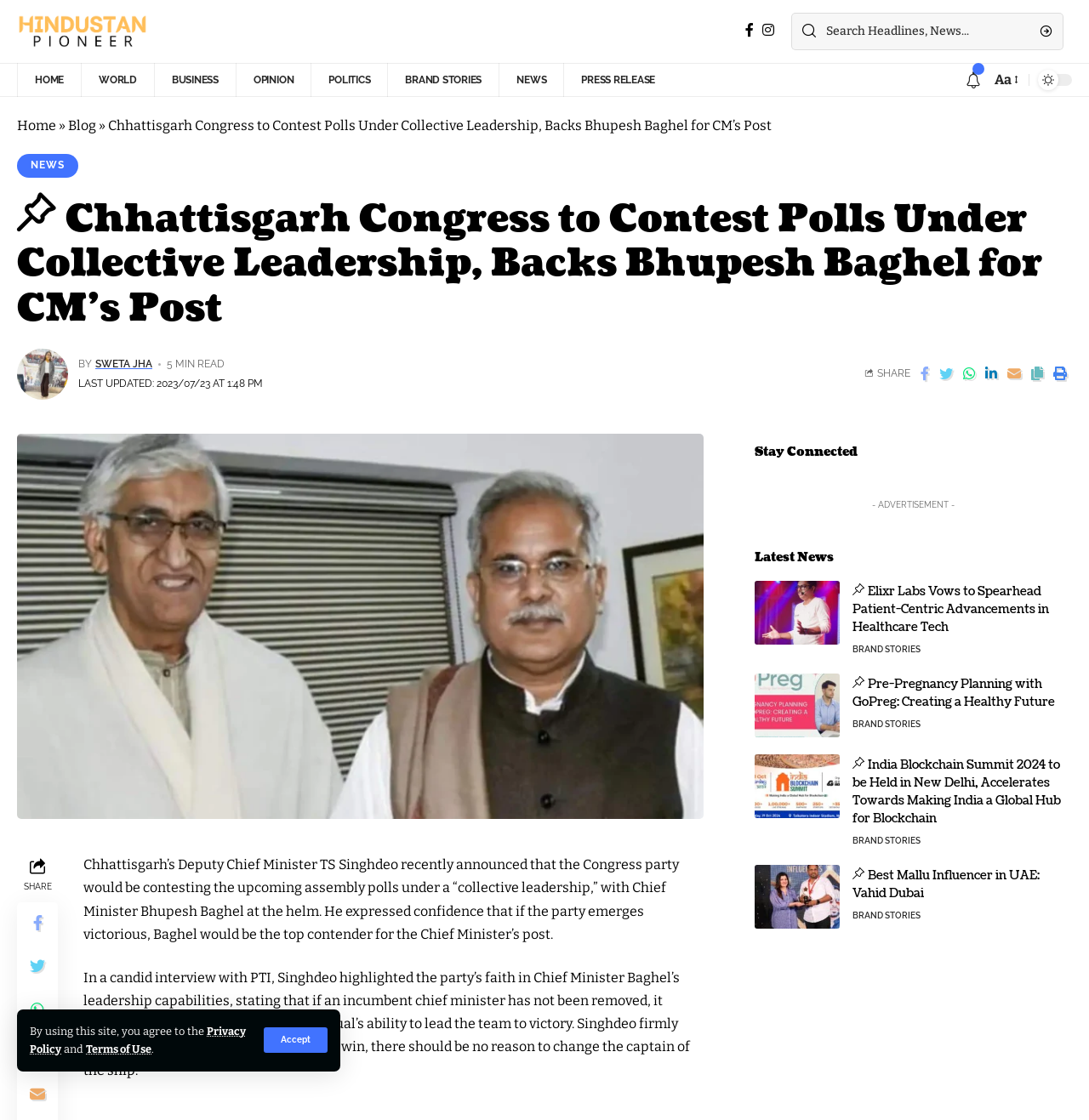Please identify the bounding box coordinates of the element I need to click to follow this instruction: "Search for news".

[0.759, 0.012, 0.945, 0.044]